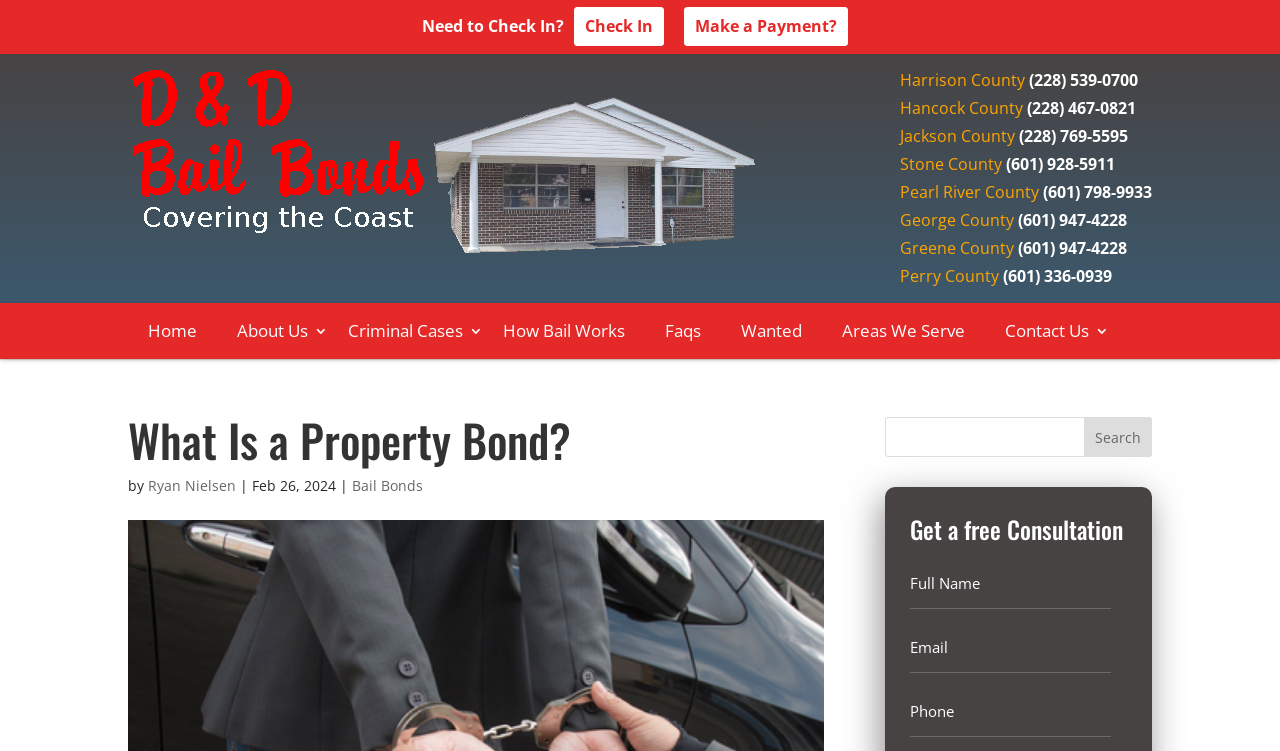Determine the webpage's heading and output its text content.

What Is a Property Bond?